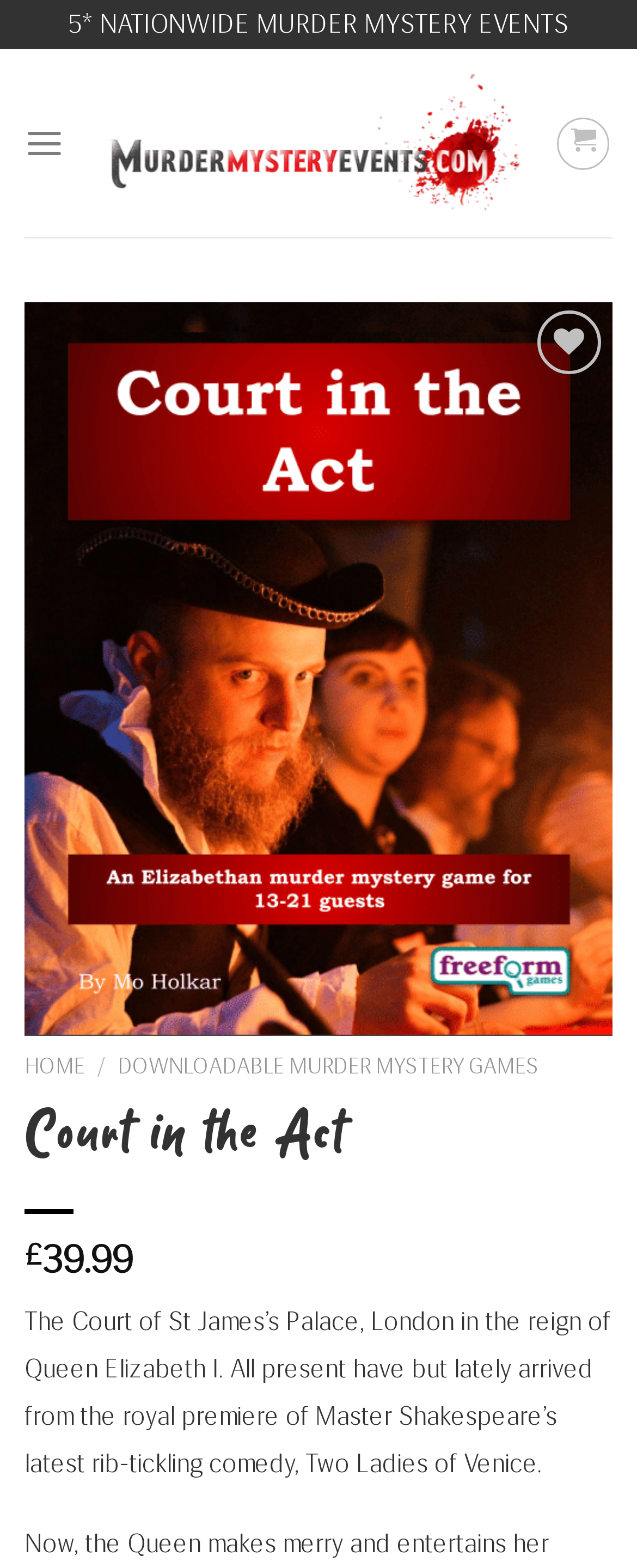Identify the bounding box coordinates of the clickable region necessary to fulfill the following instruction: "Click on Murder Mystery Events". The bounding box coordinates should be four float numbers between 0 and 1, i.e., [left, top, right, bottom].

[0.154, 0.036, 0.833, 0.146]